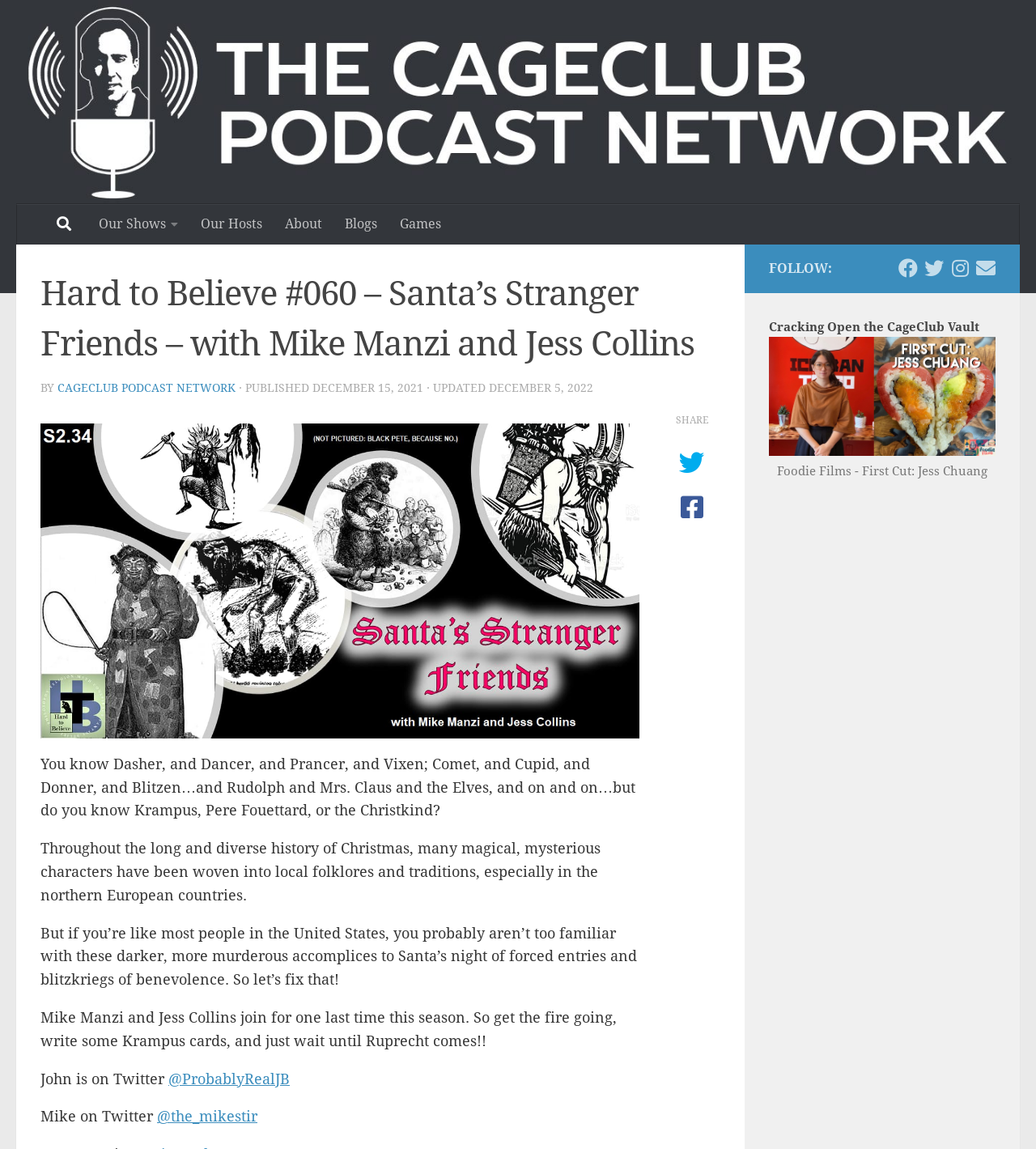Carefully observe the image and respond to the question with a detailed answer:
Who are the hosts of this podcast episode?

I found the answer by looking at the text 'Hard to Believe #060 – Santa’s Stranger Friends – with Mike Manzi and Jess Collins' which mentions the hosts of the podcast episode.